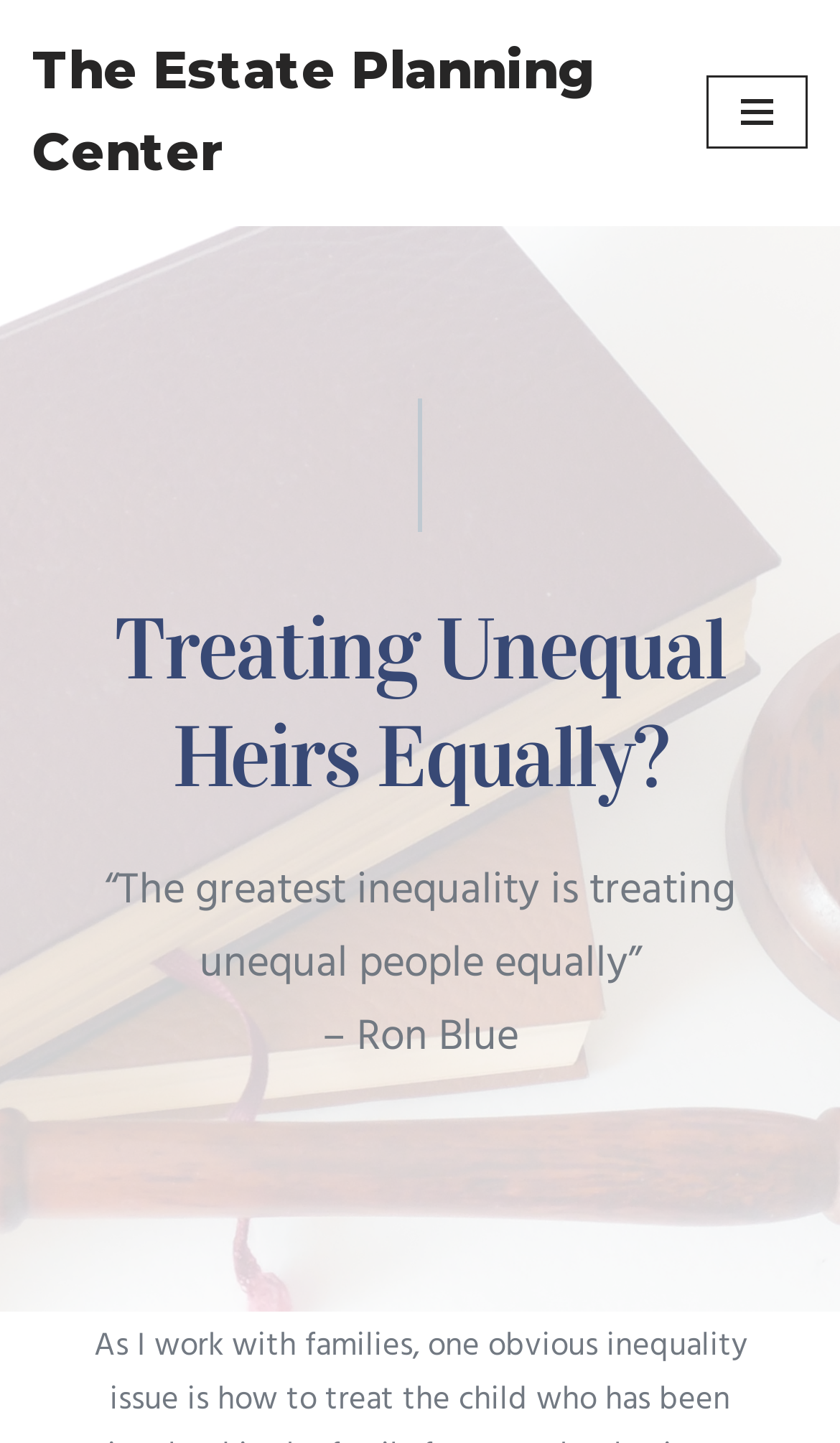For the element described, predict the bounding box coordinates as (top-left x, top-left y, bottom-right x, bottom-right y). All values should be between 0 and 1. Element description: Navigation Menu

[0.841, 0.053, 0.962, 0.104]